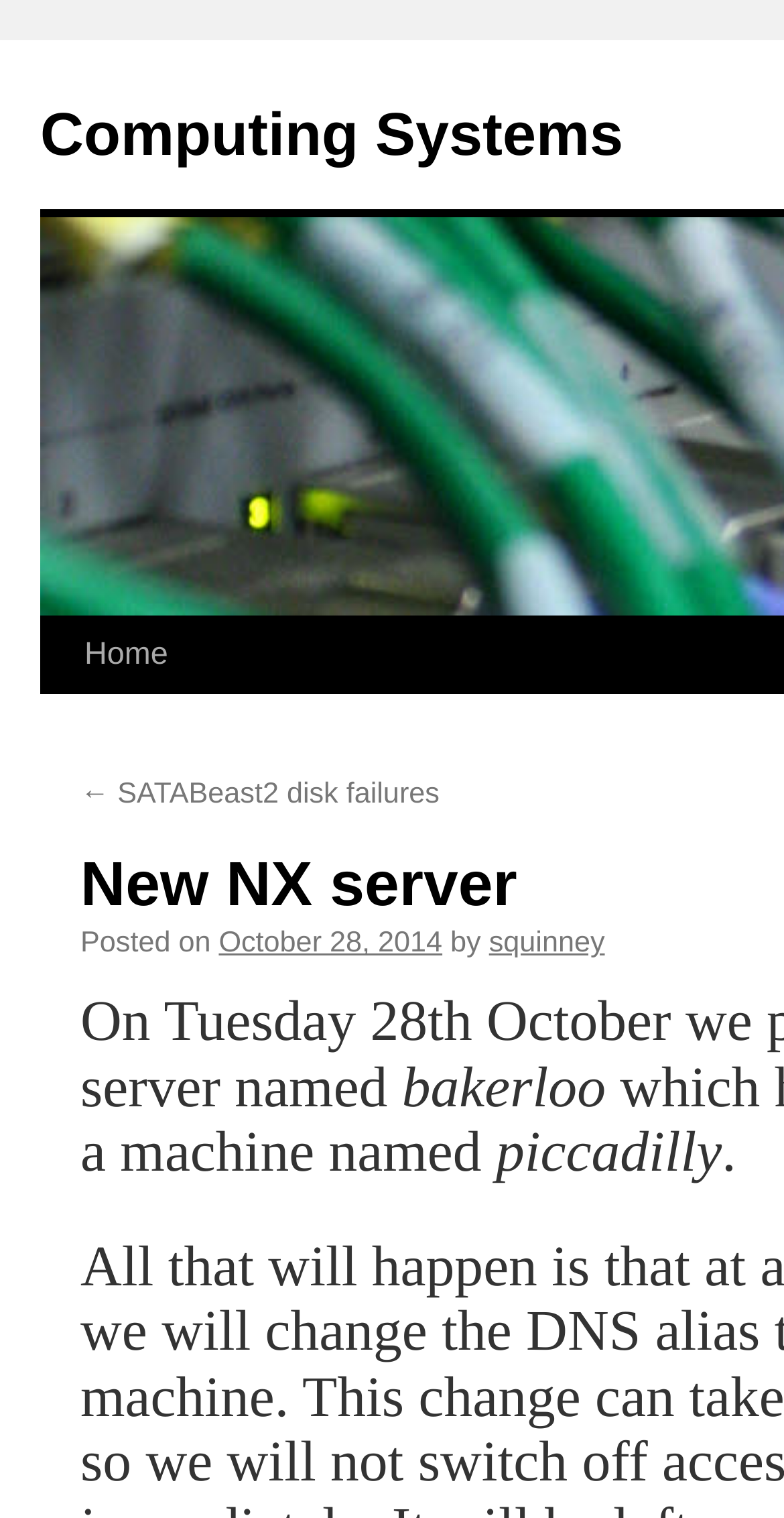What is the category of the current page?
Examine the image and provide an in-depth answer to the question.

I found the category of the current page by looking at the link 'Computing Systems' at the top of the page, which suggests that this is the category of the current page.